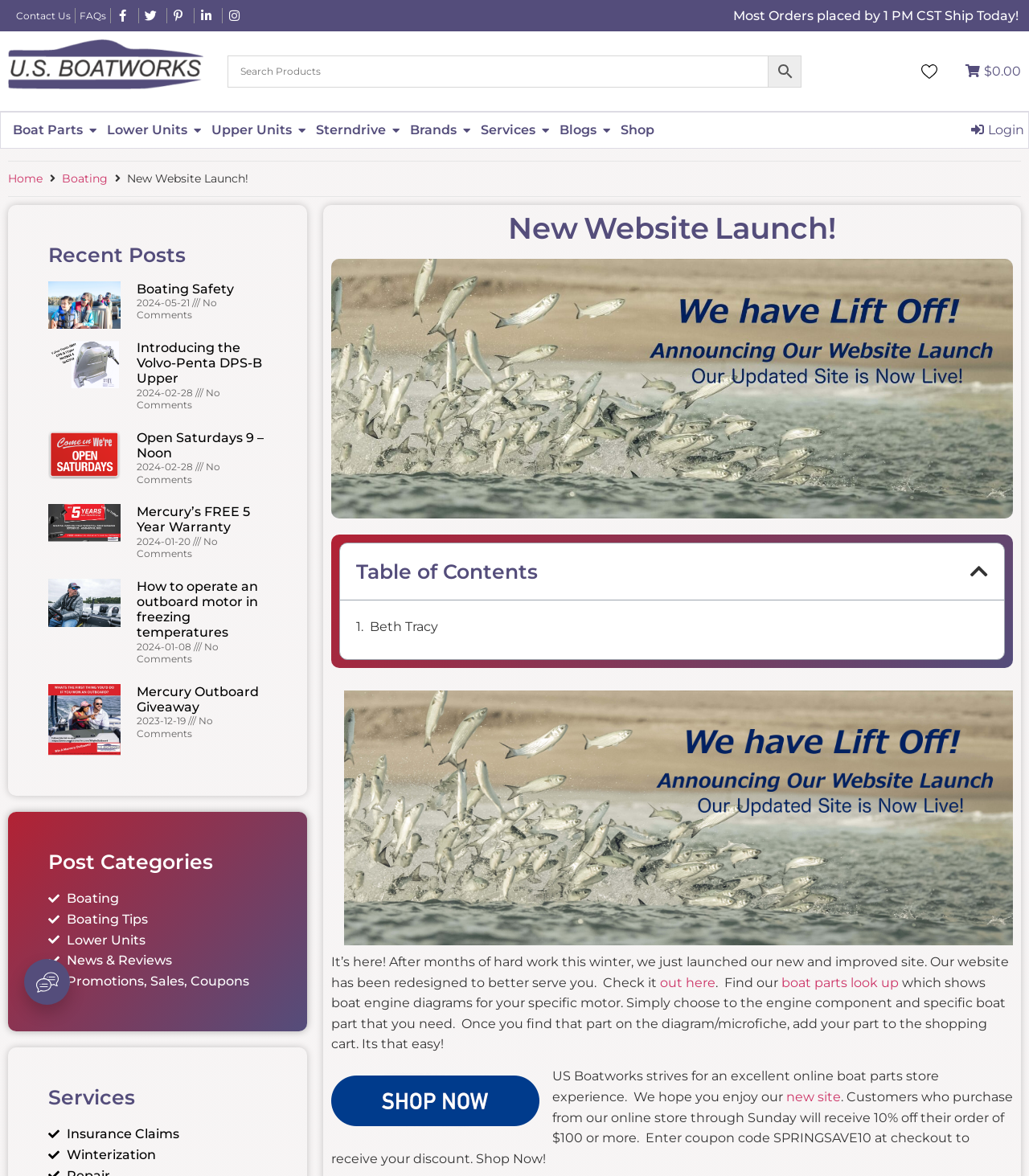Reply to the question with a single word or phrase:
What is the function of the button next to the 'Boat Parts' link?

Open Boat Parts